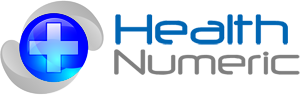What does the gray color in the logo represent?
Look at the image and provide a detailed response to the question.

The word 'Numeric' is presented in a sleek gray color, which emphasizes a contemporary and innovative approach to healthcare. The gray color is used to convey a sense of modernity and cutting-edge technology in the company's remote patient monitoring solutions.